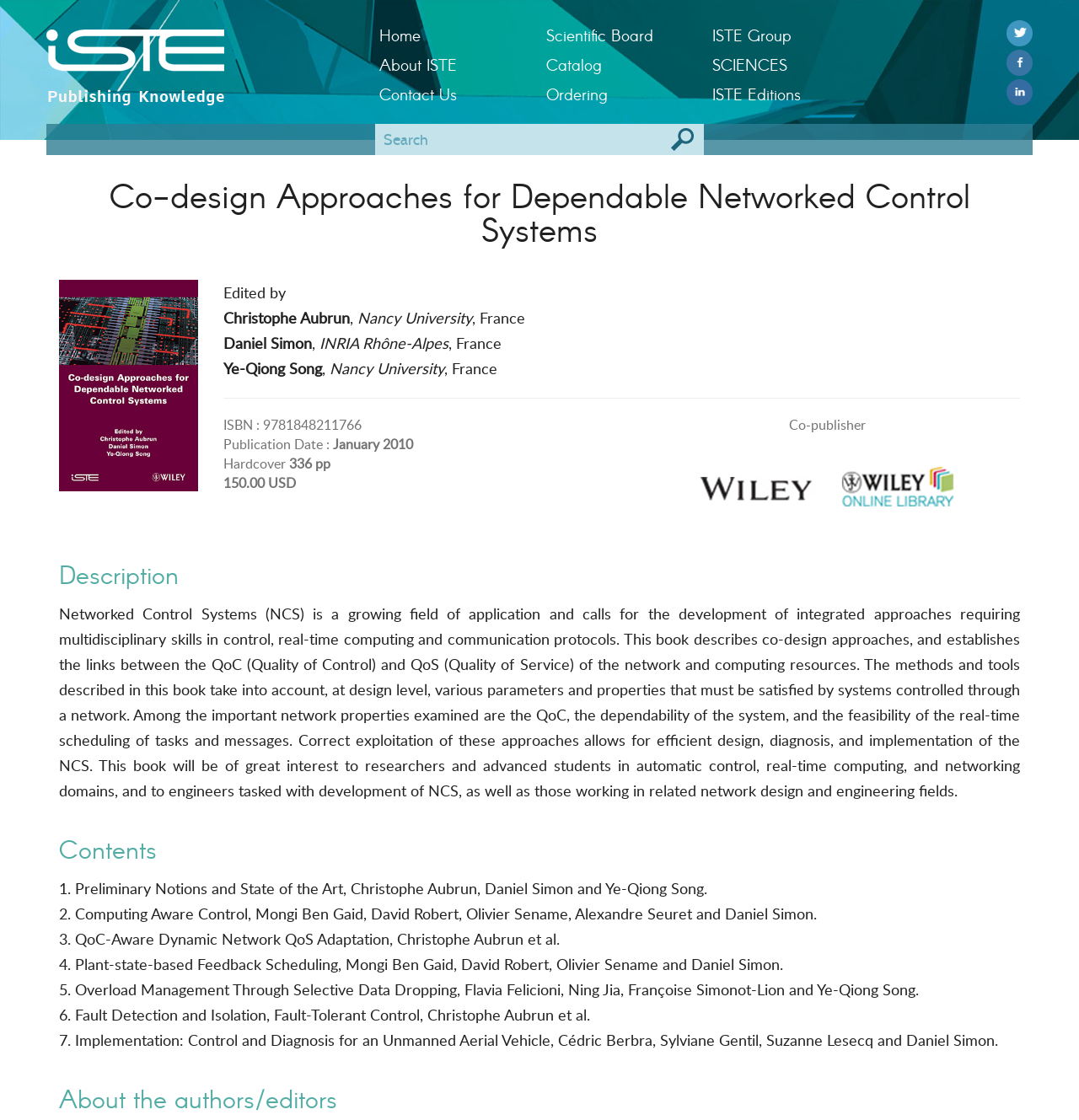Extract the top-level heading from the webpage and provide its text.

Co-design Approaches for Dependable Networked Control Systems